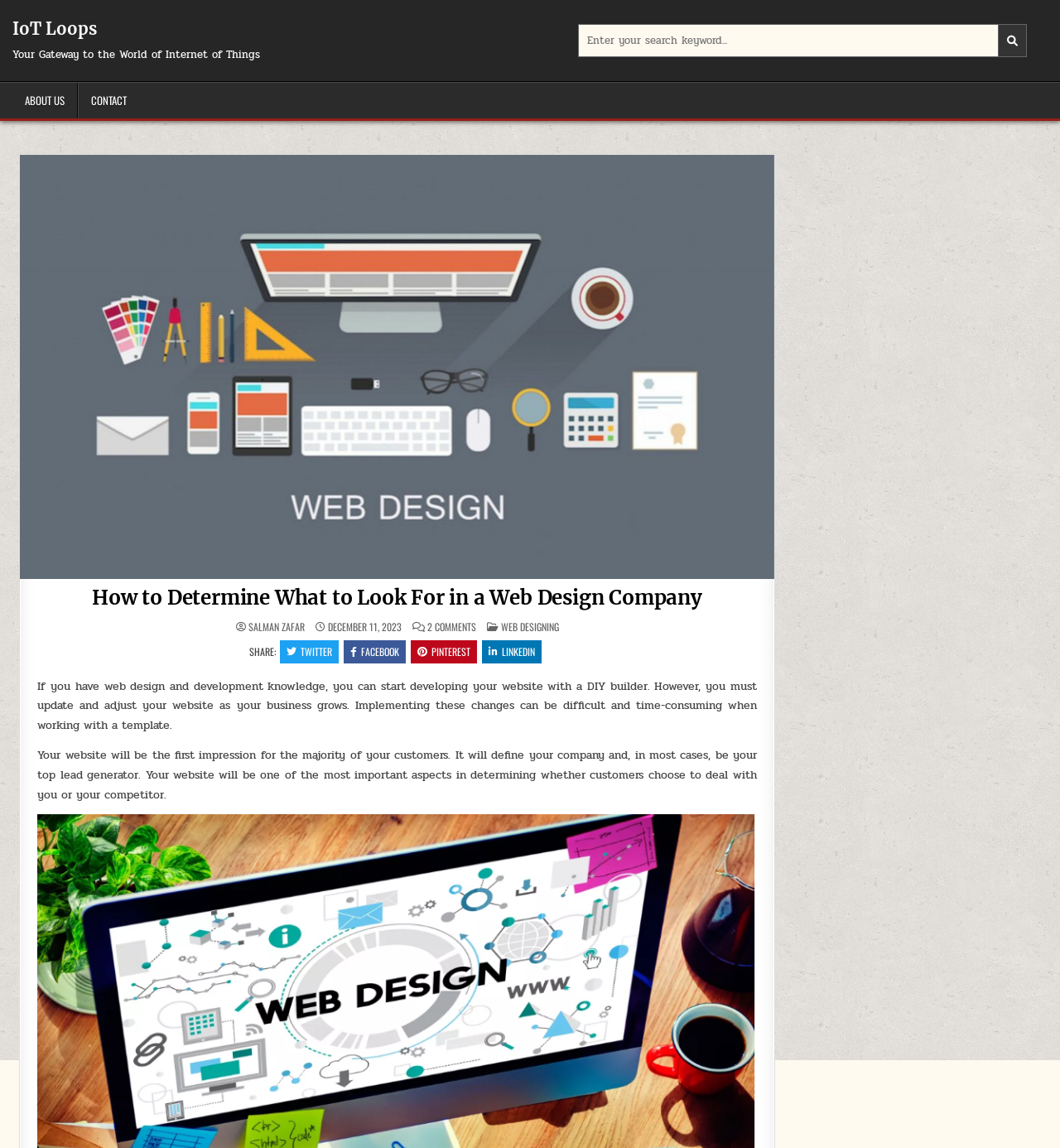Can you find the bounding box coordinates of the area I should click to execute the following instruction: "Read the article about website design company qualities"?

[0.019, 0.135, 0.73, 0.504]